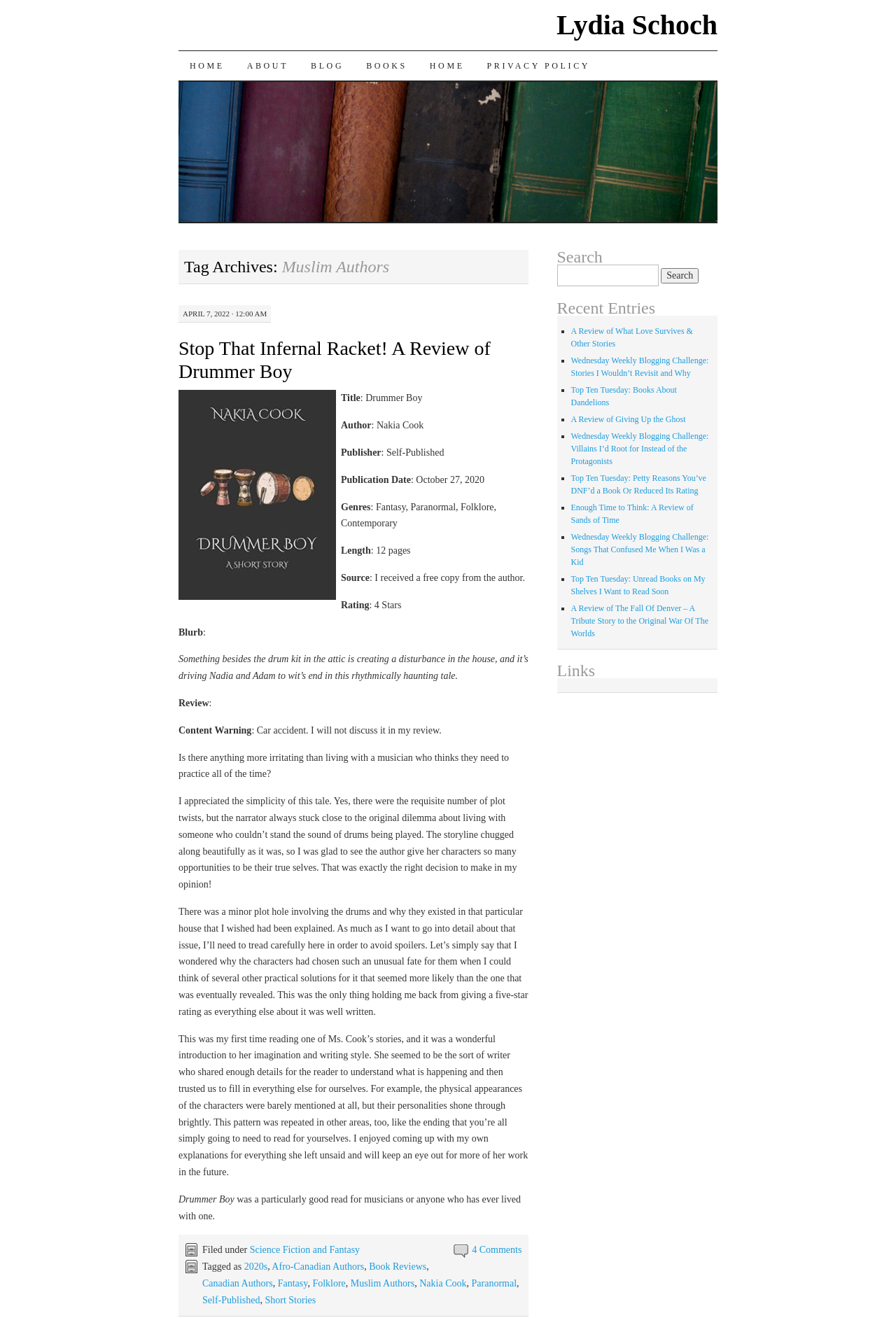Please answer the following question as detailed as possible based on the image: 
What is the rating of the book?

The rating of the book can be found in the text 'Rating: 4 Stars' which is located below the book cover image.